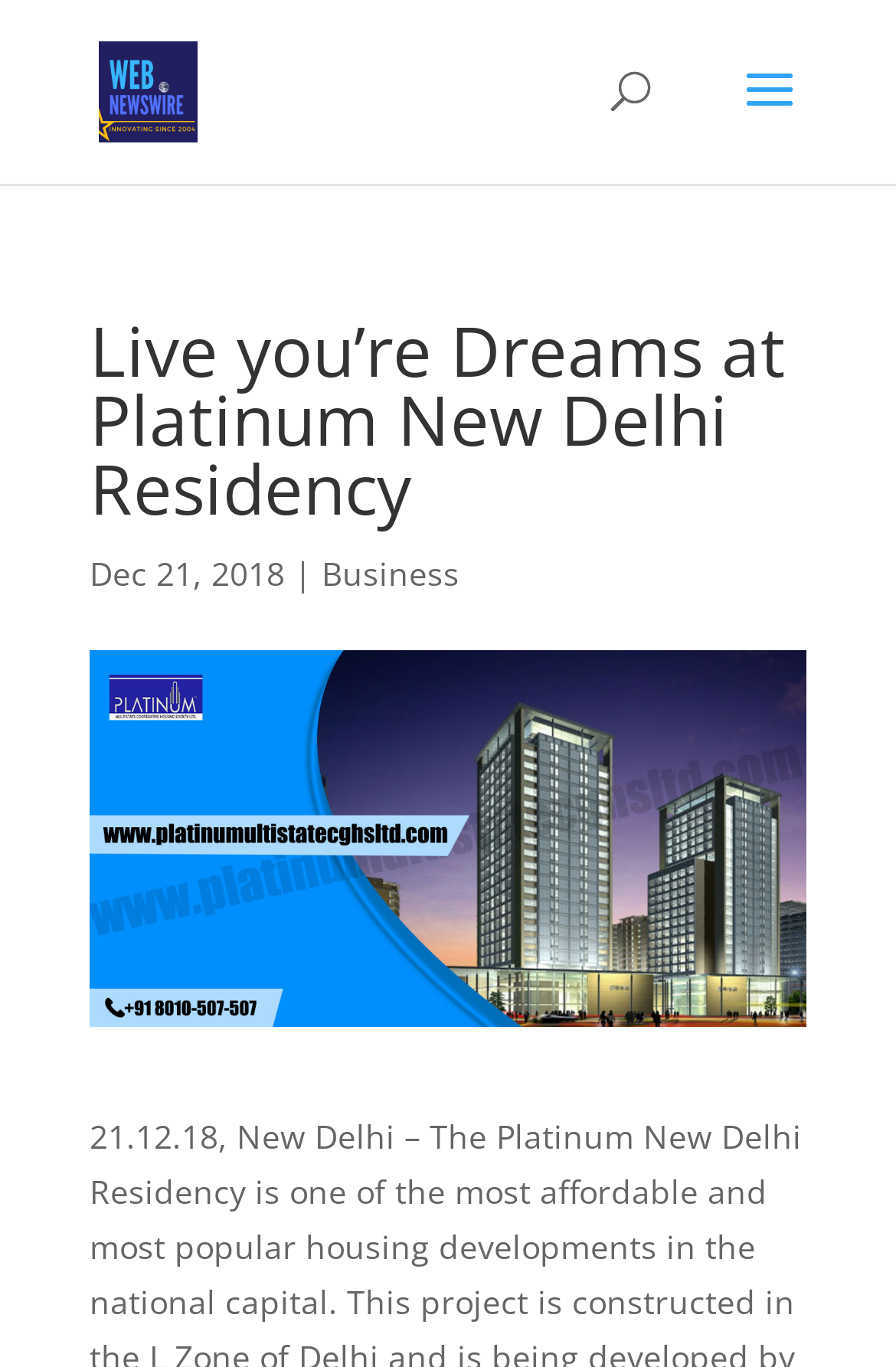Is there a search function on the webpage?
Please provide a comprehensive answer based on the information in the image.

I found a search bar on the webpage which is located at the top of the page, indicating that there is a search function available.